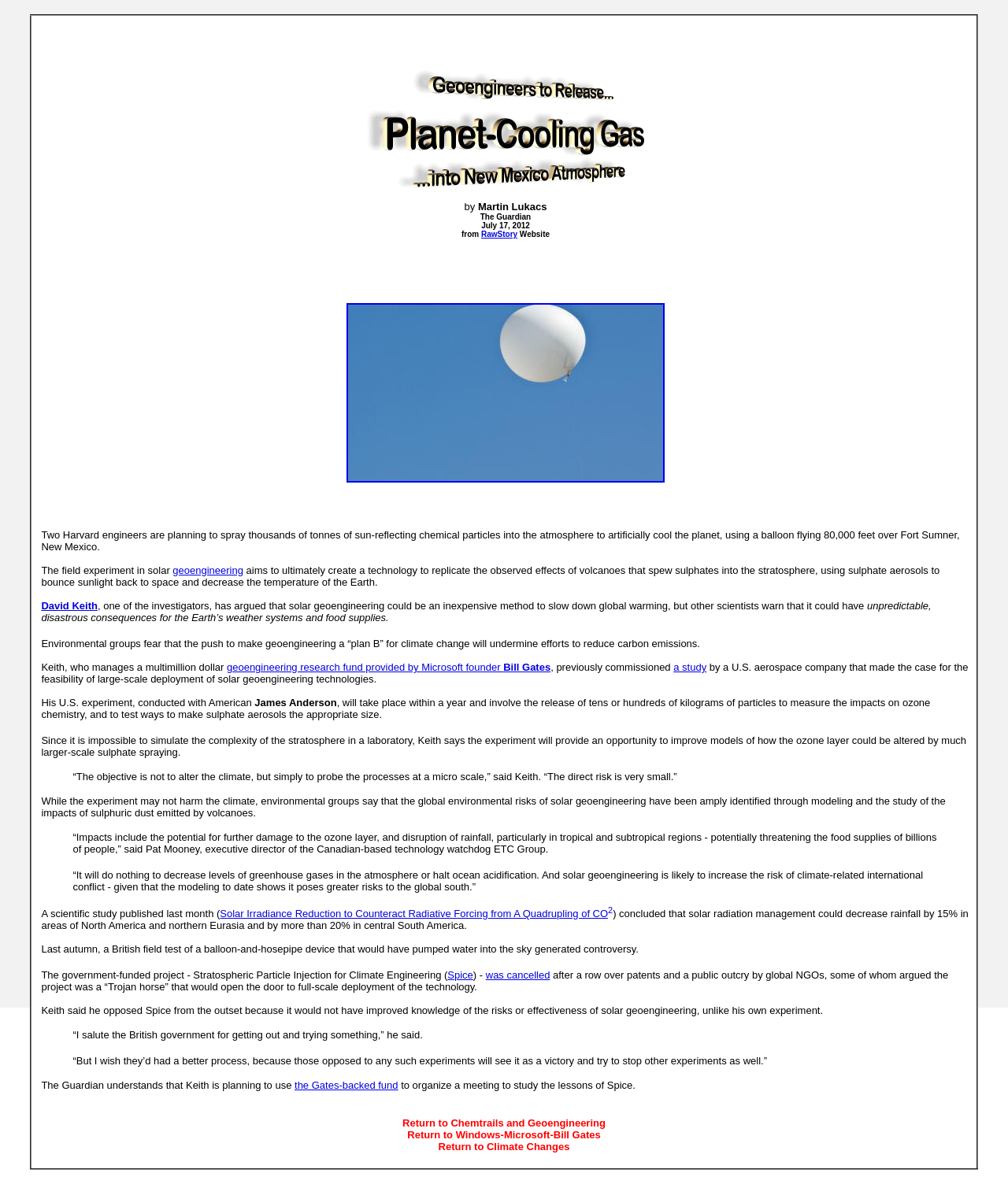Identify the coordinates of the bounding box for the element that must be clicked to accomplish the instruction: "Follow the link to learn more about geoengineering".

[0.171, 0.477, 0.241, 0.487]